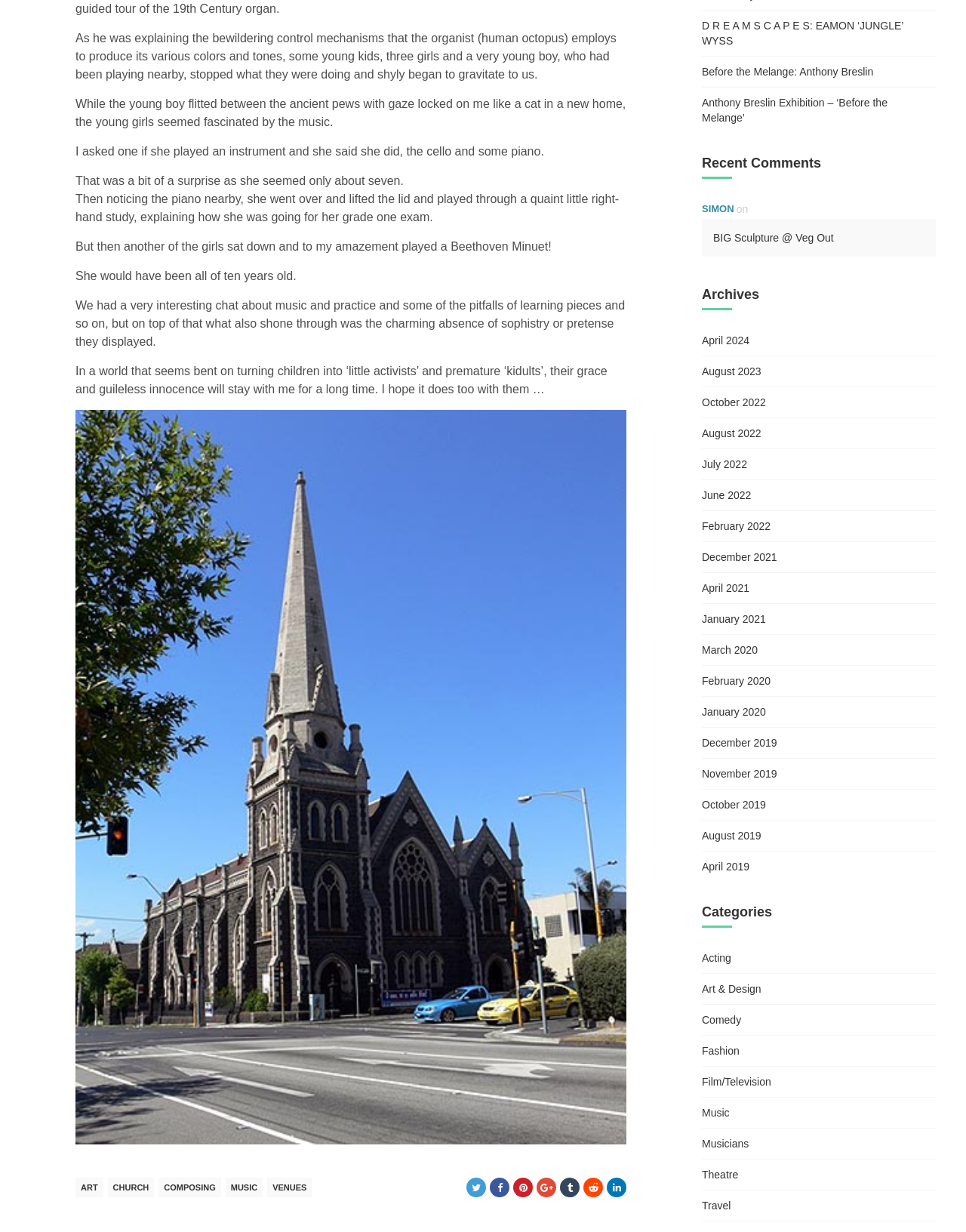Please identify the bounding box coordinates of the region to click in order to complete the task: "Click on the 'MUSIC' link". The coordinates must be four float numbers between 0 and 1, specified as [left, top, right, bottom].

[0.239, 0.96, 0.267, 0.968]